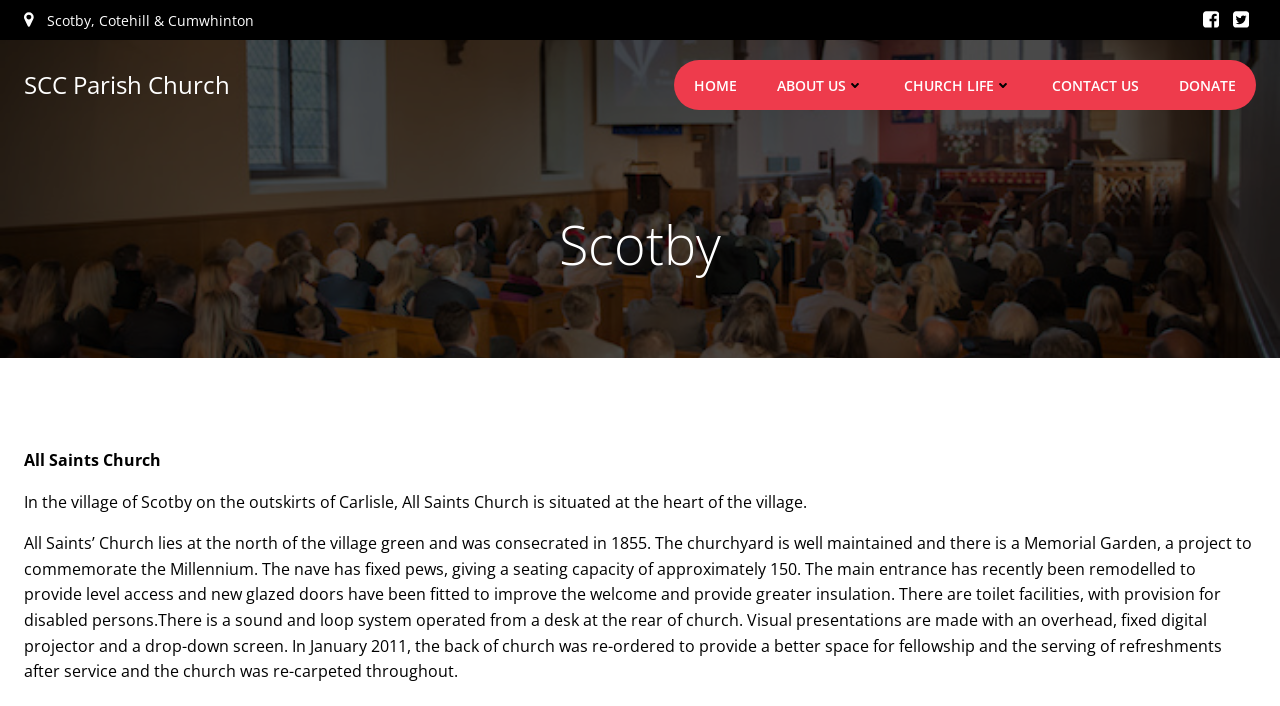Produce an extensive caption that describes everything on the webpage.

The webpage is about All Saints Church in Scotby, a village on the outskirts of Carlisle. At the top left of the page, there is a link to "Scotby, Cotehill & Cumwhinton" accompanied by a small image. On the top right, there are three more links with corresponding images, but their texts are not specified. 

Below these links, there is a prominent link to "SCC Parish Church" on the left, and a navigation menu on the right with links to "HOME", "ABOUT US", "CHURCH LIFE", "CONTACT US", and "DONATE". 

The main content of the page is divided into two sections. The first section has a heading "Scotby" and provides a brief introduction to All Saints Church, stating its location in the village. The second section is a longer paragraph that describes the church's history, architecture, and facilities, including its seating capacity, entrance, toilet facilities, sound system, and visual presentation equipment.